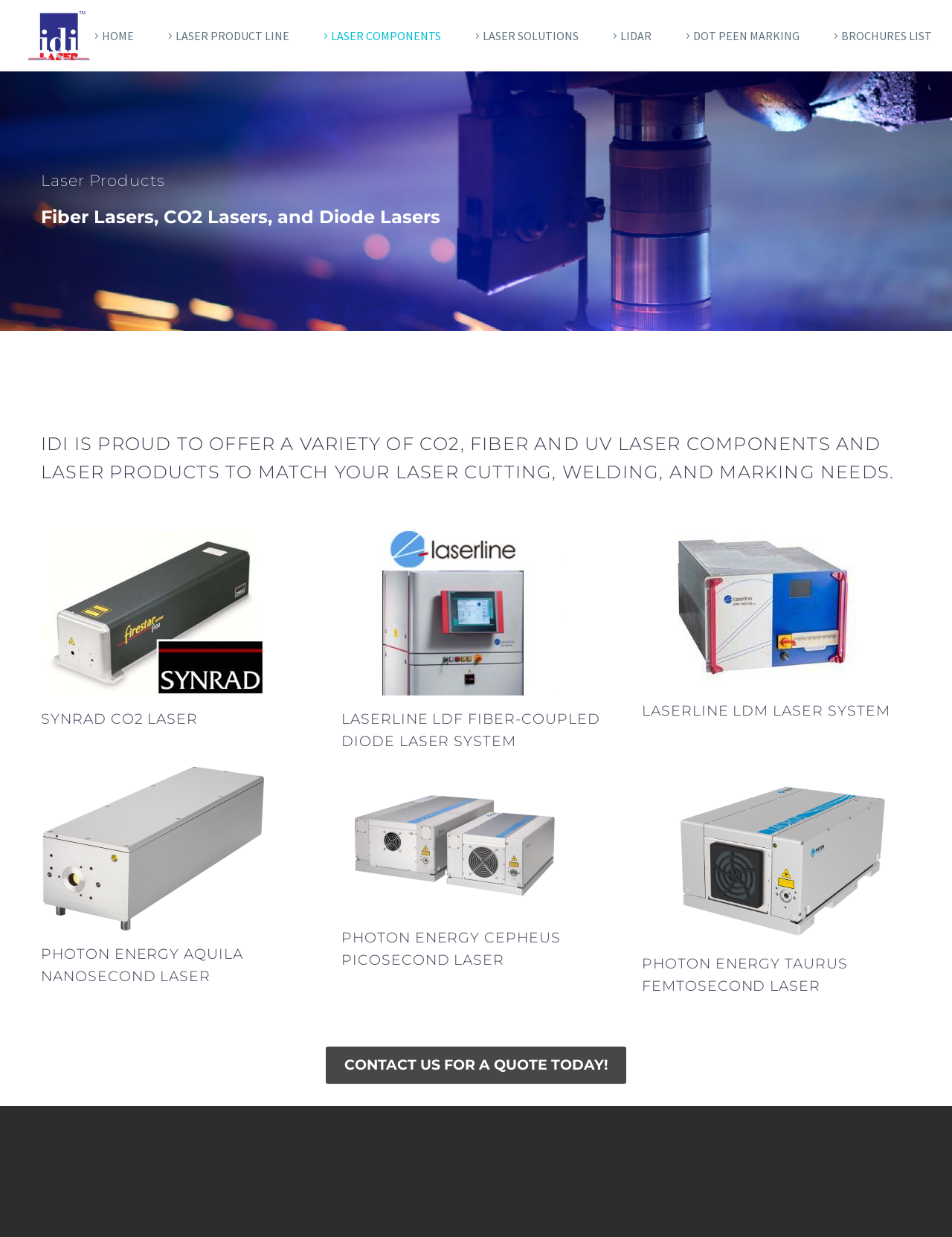Generate a comprehensive caption for the webpage you are viewing.

The webpage is about laser products and solutions. At the top, there are two identical images of "IDI Laser" logos, followed by a navigation menu with links to "HOME", "LASER PRODUCT LINE", "LASER COMPONENTS", "LIDAR", "DOT PEEN MARKING", and "BROCHURES LIST". 

Below the navigation menu, there is a heading "Laser Products" and a subheading "Fiber Lasers, CO2 Lasers, and Diode Lasers". The main content of the page is divided into several sections, each featuring a laser product or component. 

On the left side, there is a section about CO2, fiber, and UV laser components and products, with a heading and a brief description. Below this section, there are four figures, each containing an image and a link, showcasing different laser products, including SYNRAD CO2 laser, LASERLINE LDF fiber-coupled diode laser system, LASERLINE LDM laser system, and nanosecond short pulse laser Aquila.

On the right side, there are three more figures, each containing an image and a link, featuring Picosecond Laser, Femtosecond Laser, and other laser products. Each figure is accompanied by a brief description of the product.

At the bottom of the page, there is a call-to-action link "CONTACT US FOR A QUOTE TODAY!" and a row of social media icons.